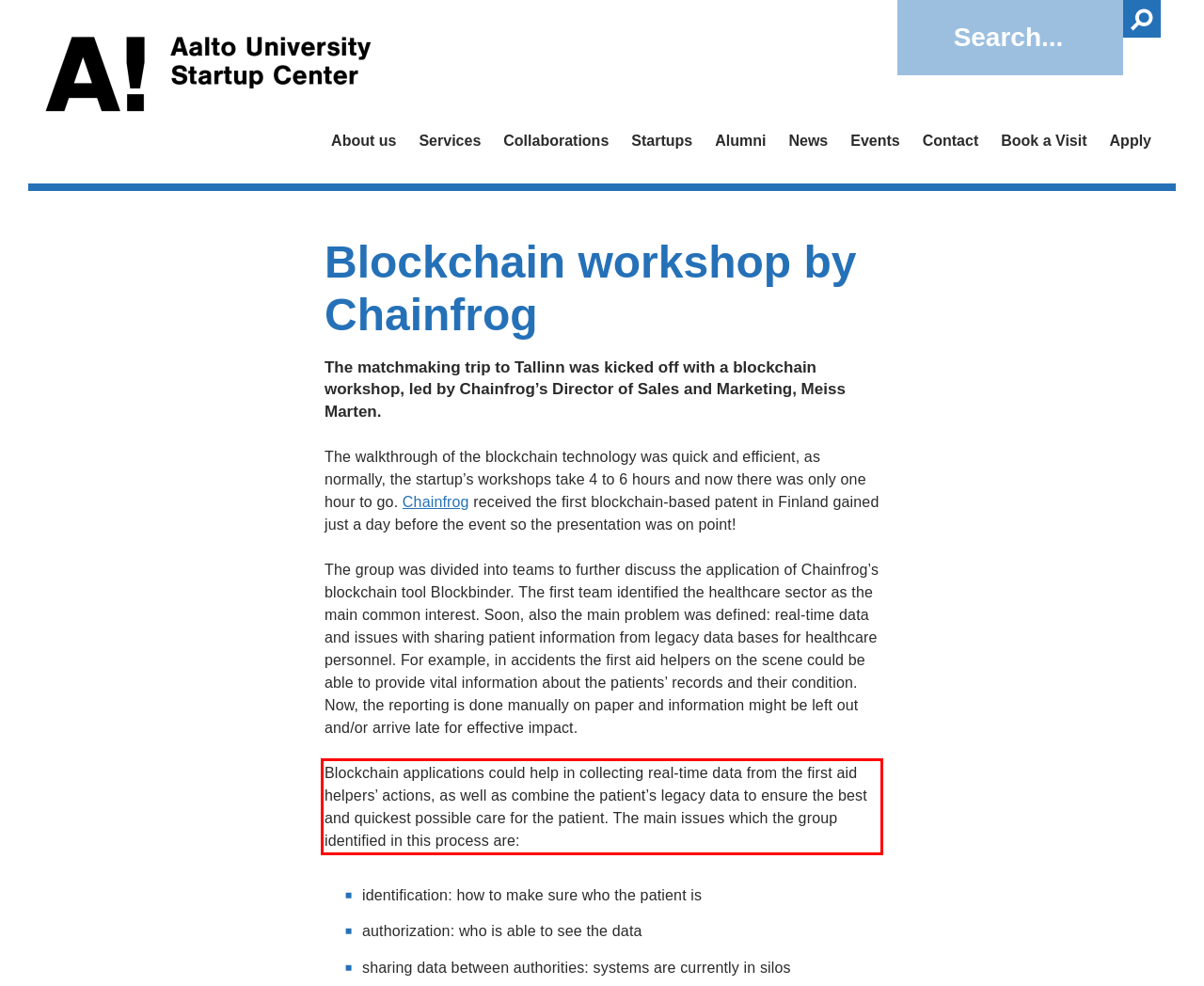You are presented with a webpage screenshot featuring a red bounding box. Perform OCR on the text inside the red bounding box and extract the content.

Blockchain applications could help in collecting real-time data from the first aid helpers’ actions, as well as combine the patient’s legacy data to ensure the best and quickest possible care for the patient. The main issues which the group identified in this process are: